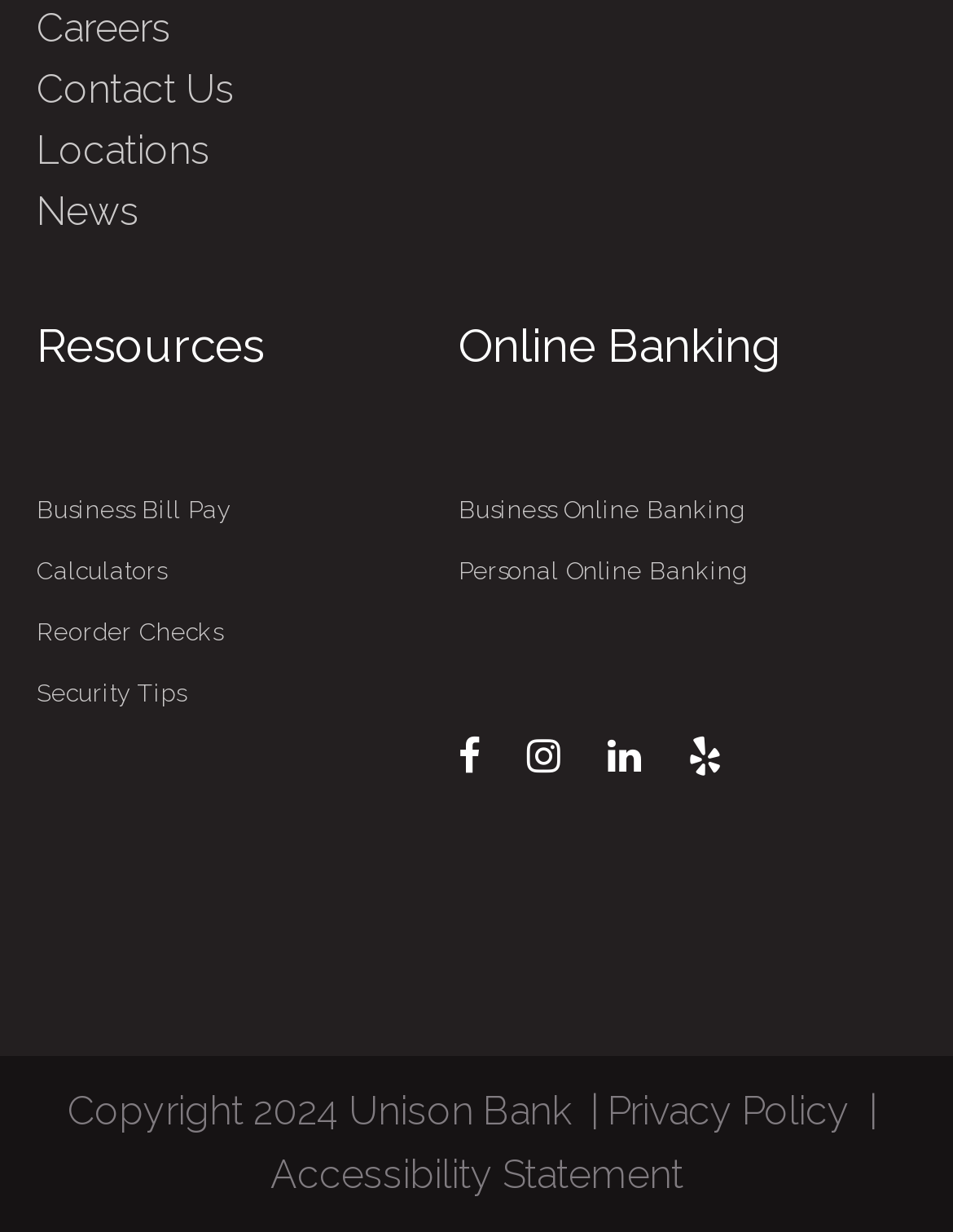Identify the bounding box coordinates for the UI element described as: "News".

[0.038, 0.15, 0.962, 0.193]